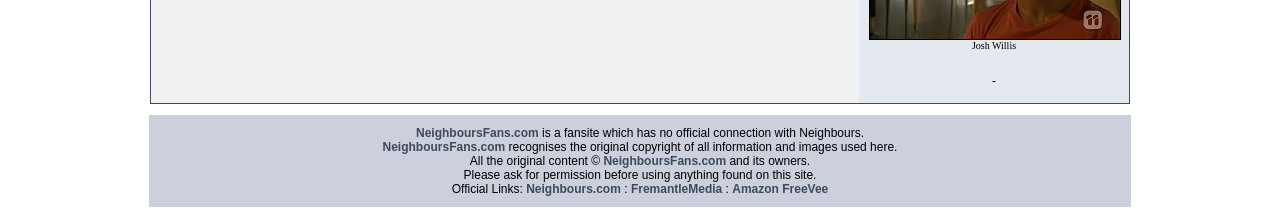What are the official links provided on the fansite?
Use the information from the screenshot to give a comprehensive response to the question.

The official links provided on the fansite can be found in the text 'Official Links: Neighbours.com : FremantleMedia : Amazon FreeVee' which is located in the LayoutTableCell element with bounding box coordinates [0.116, 0.537, 0.884, 0.964]. This text provides links to Neighbours.com, FremantleMedia, and Amazon FreeVee.